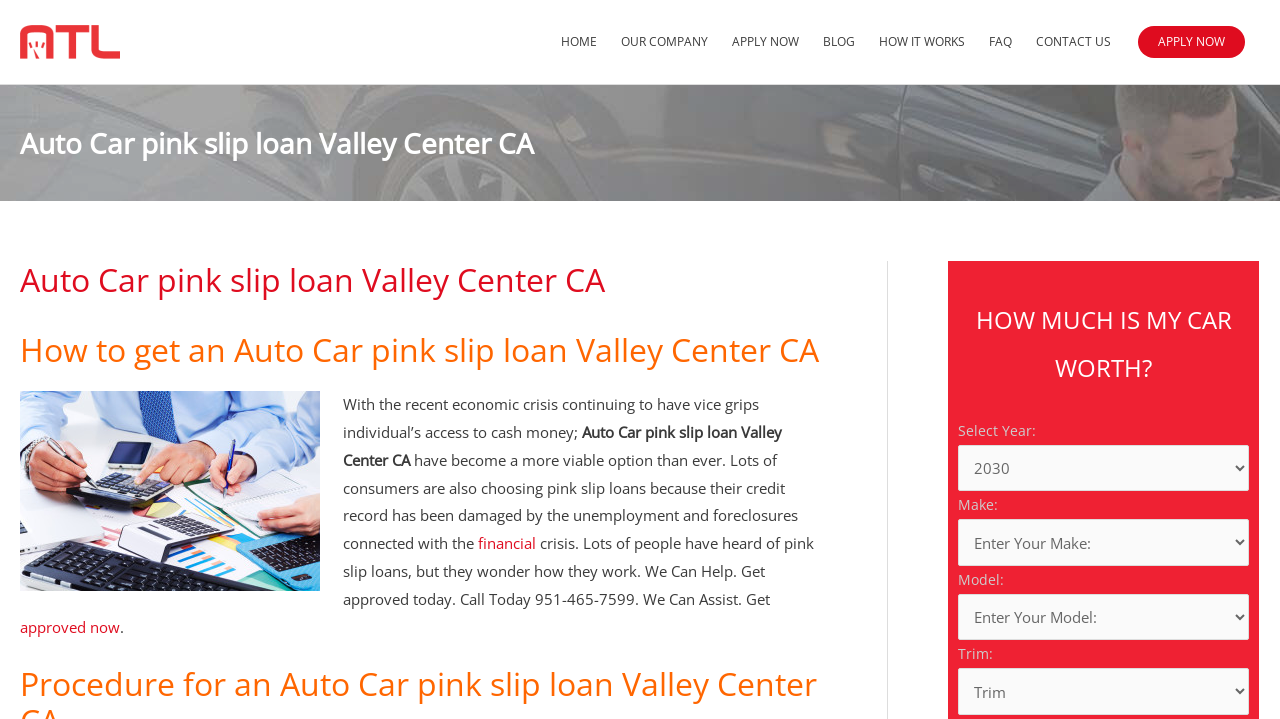Provide the bounding box coordinates of the UI element that matches the description: "Wild Apricot".

None